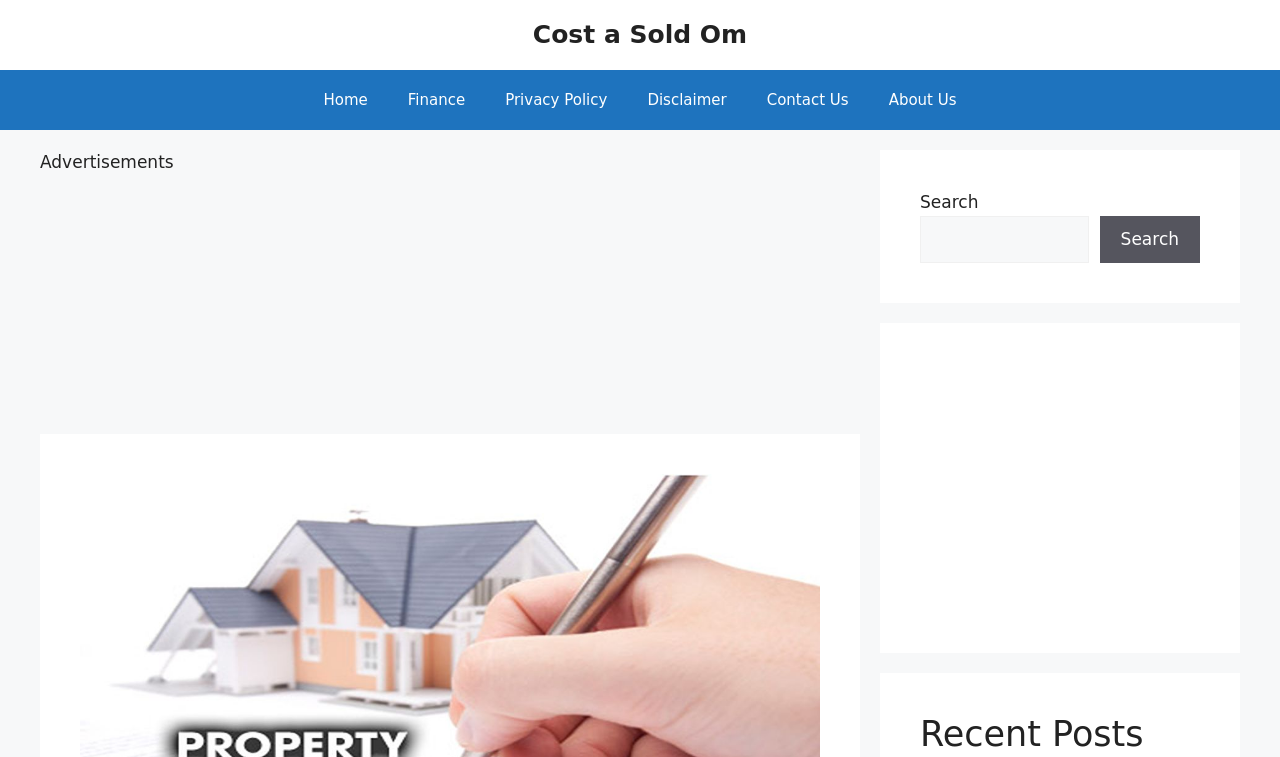Can you specify the bounding box coordinates for the region that should be clicked to fulfill this instruction: "search for something".

[0.719, 0.285, 0.851, 0.347]